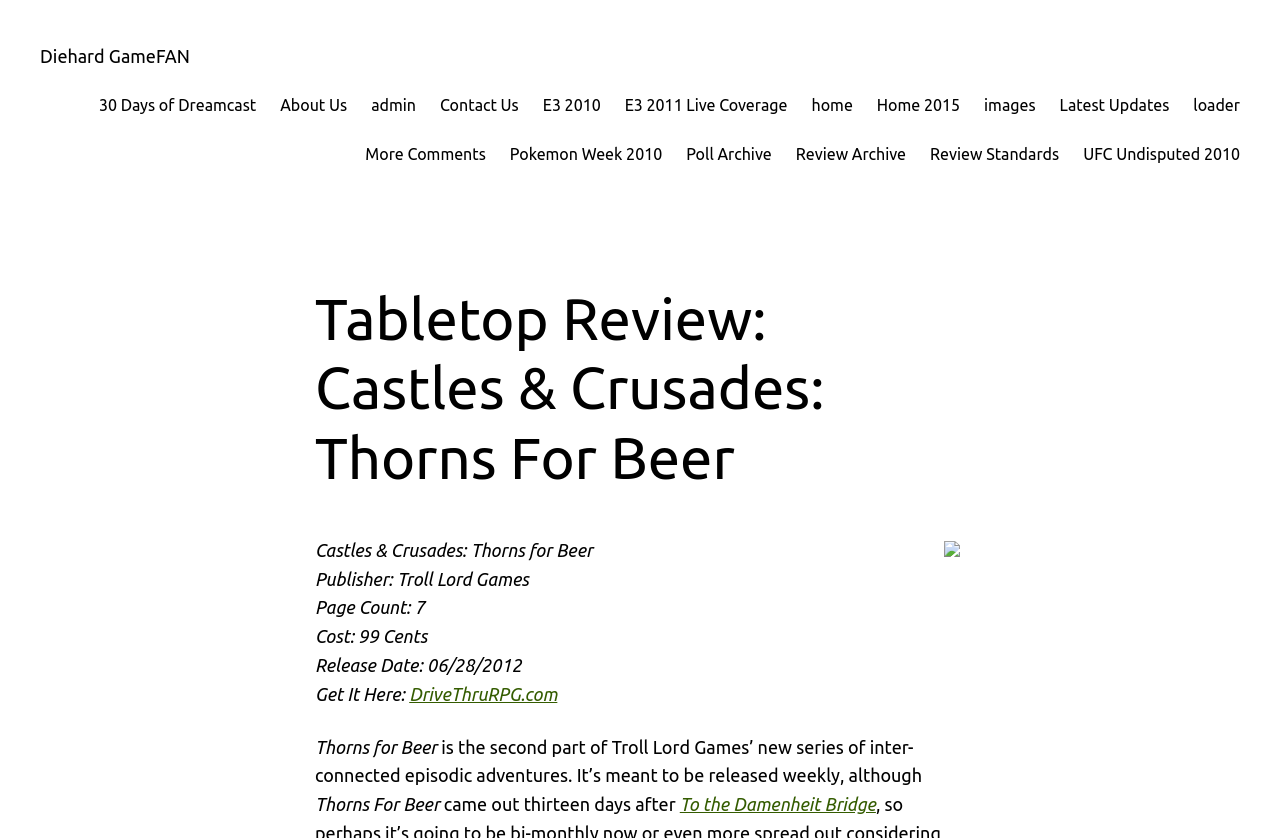Identify and provide the bounding box coordinates of the UI element described: "E3 2010". The coordinates should be formatted as [left, top, right, bottom], with each number being a float between 0 and 1.

[0.424, 0.111, 0.469, 0.141]